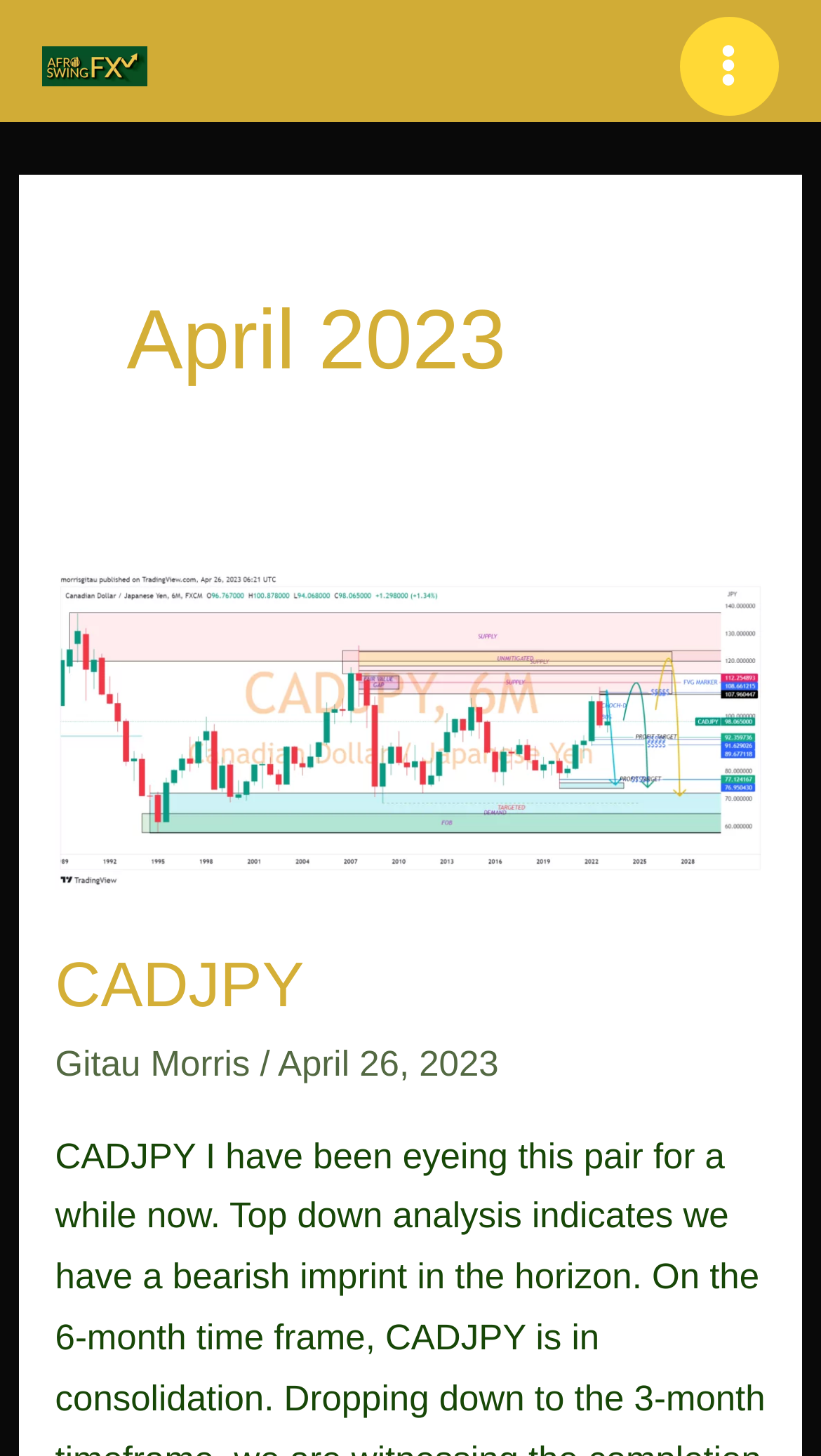Convey a detailed summary of the webpage, mentioning all key elements.

The webpage appears to be a blog or article page, with a focus on financial markets. At the top left, there is a logo for AFROSWINGFX, accompanied by an image. On the top right, there is a main menu button.

Below the logo, there is a heading that reads "April 2023", which spans most of the width of the page. Underneath this heading, there are several links and images related to CADJPY, a currency pair. One of these links is labeled "CADJPY 6 MONTH" and has an accompanying image. There is also a separate heading that simply reads "CADJPY", with a link to the same topic.

Further down, there is a section with the author's name, Gitau Morris, followed by a slash and the date "April 26, 2023". This section appears to be a byline or attribution for the article.

Overall, the page appears to be a financial market analysis or news article, with a focus on the CADJPY currency pair.